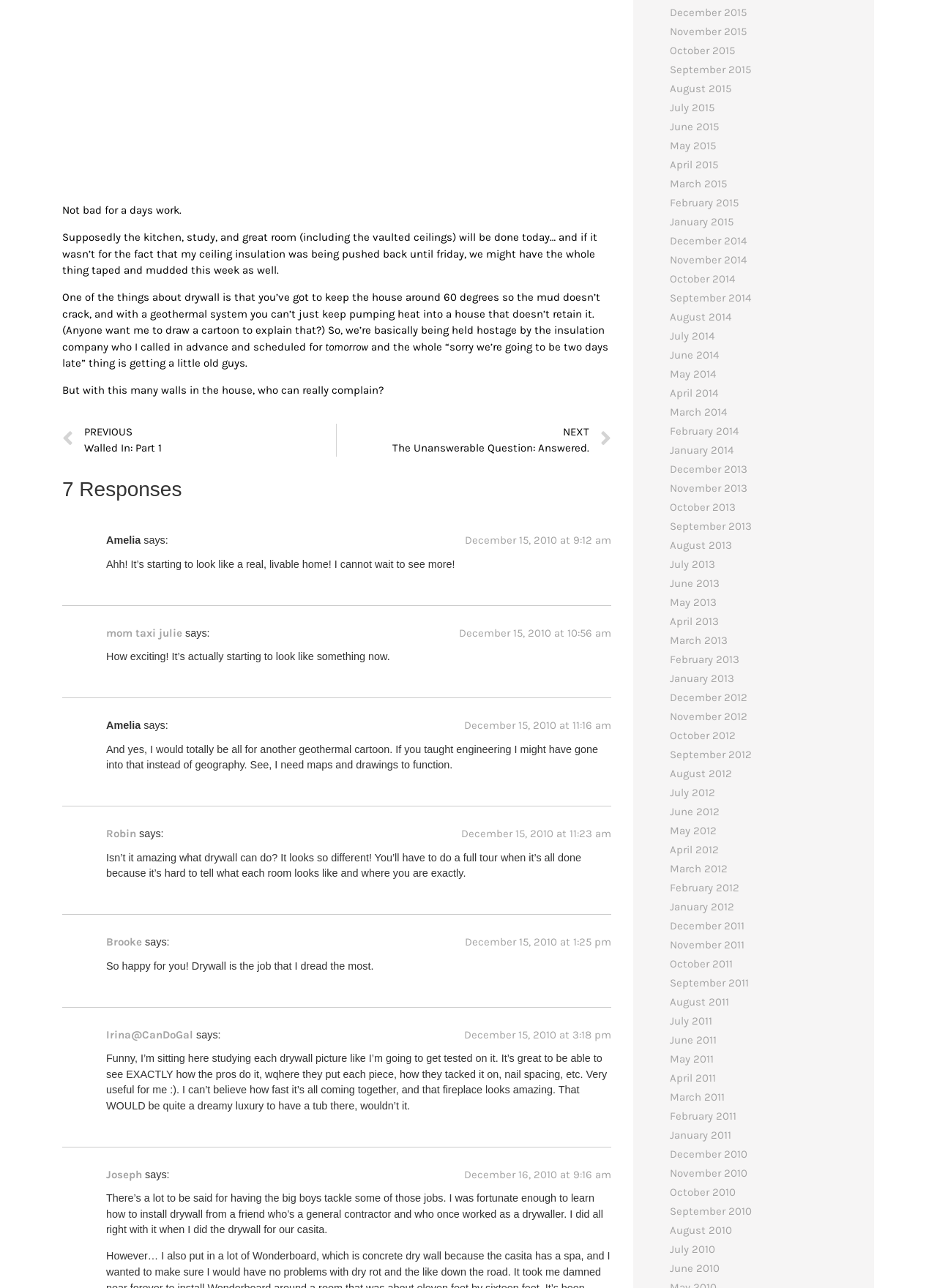What is the text of the second paragraph?
Please give a detailed and elaborate answer to the question.

I found the second StaticText element and extracted its text content, which is the given paragraph.